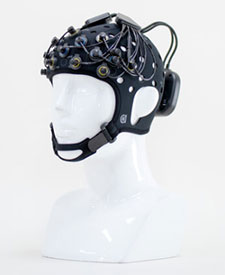Refer to the image and provide an in-depth answer to the question:
What is the device part of?

The Brite 24 fNIRS device is part of the Physiology Suite, highlighting its clinical and research relevance in monitoring neural activity.